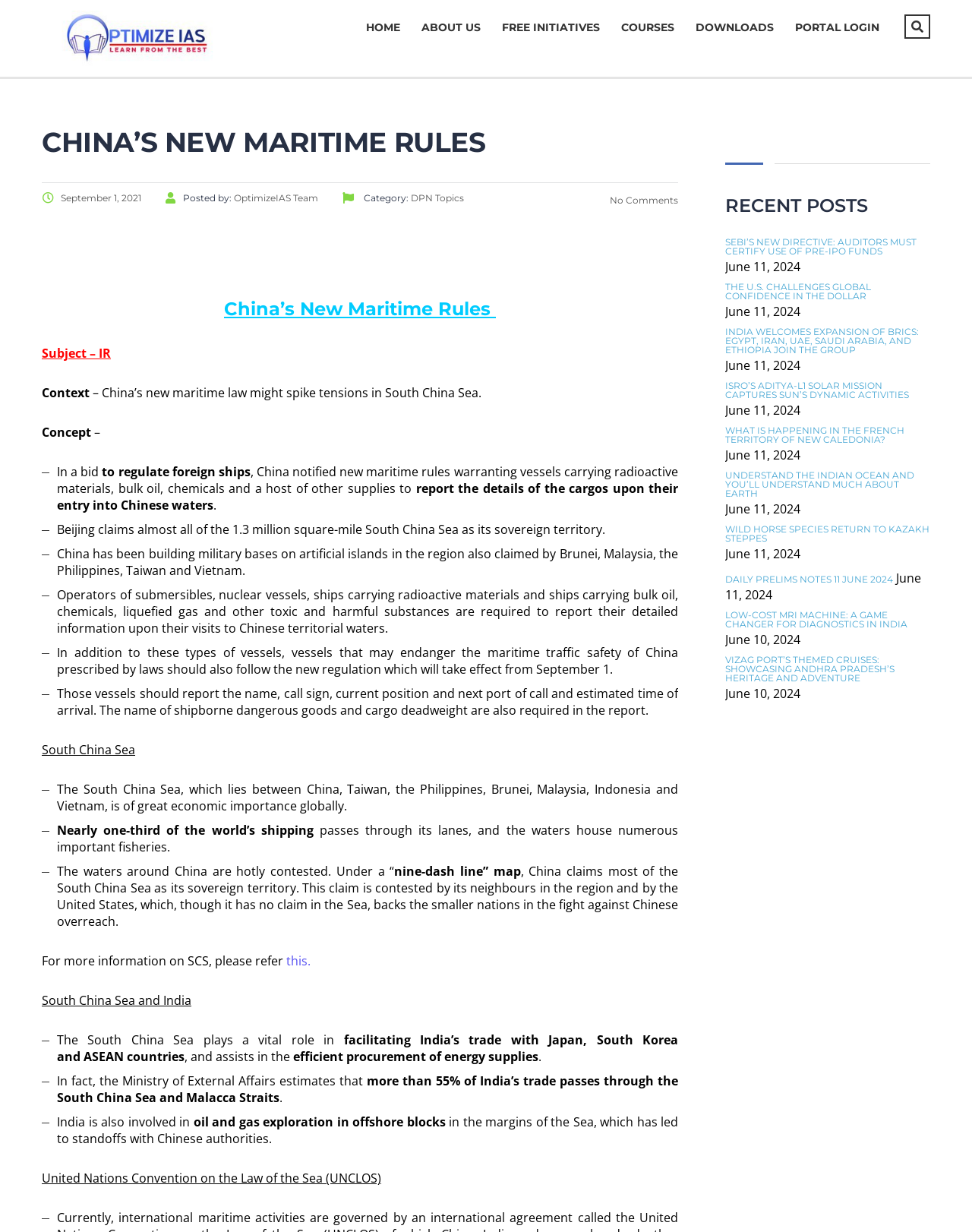Find and generate the main title of the webpage.

CHINA’S NEW MARITIME RULES 